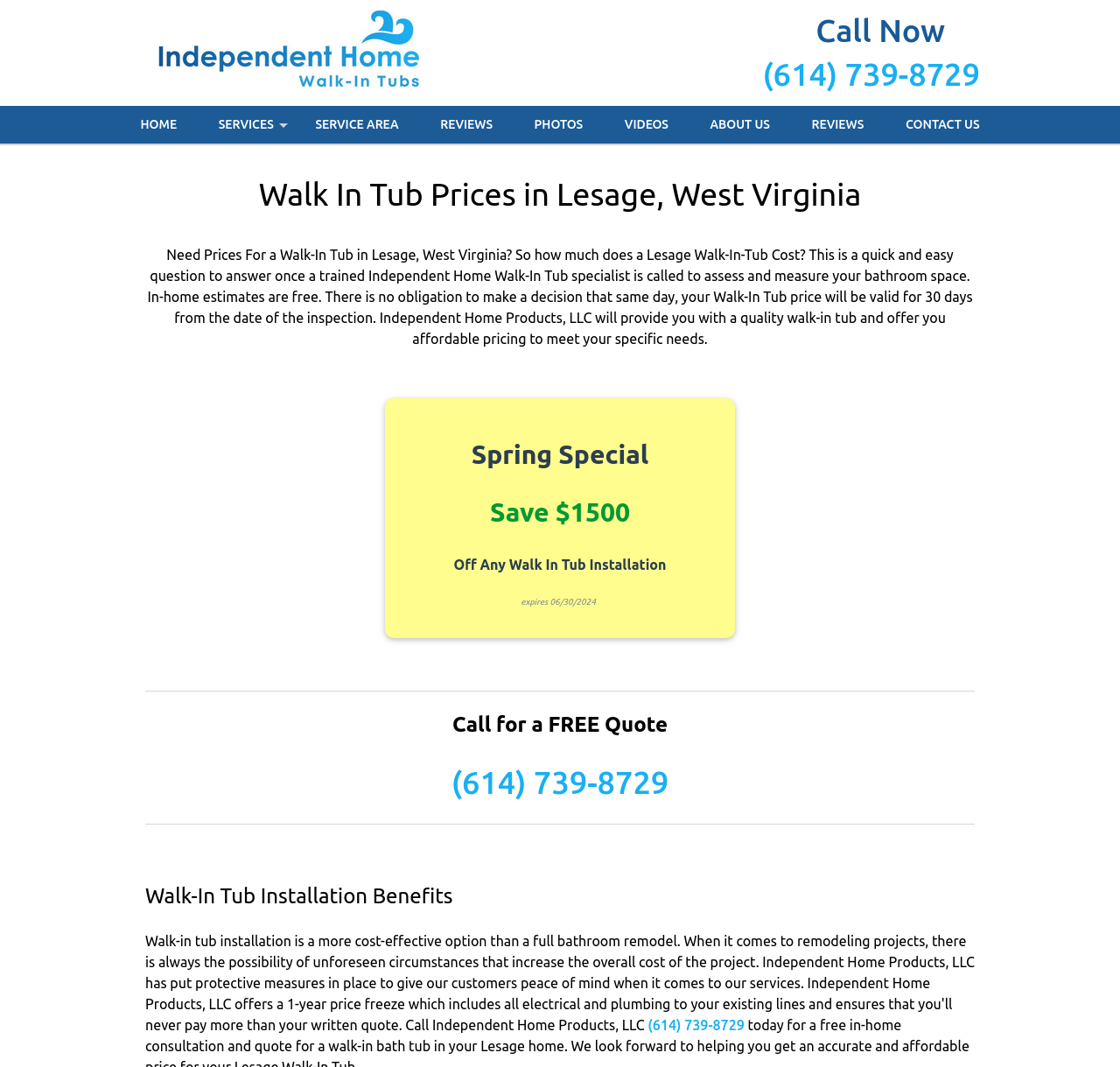Please find the bounding box coordinates (top-left x, top-left y, bottom-right x, bottom-right y) in the screenshot for the UI element described as follows: Reviews

[0.376, 0.099, 0.457, 0.134]